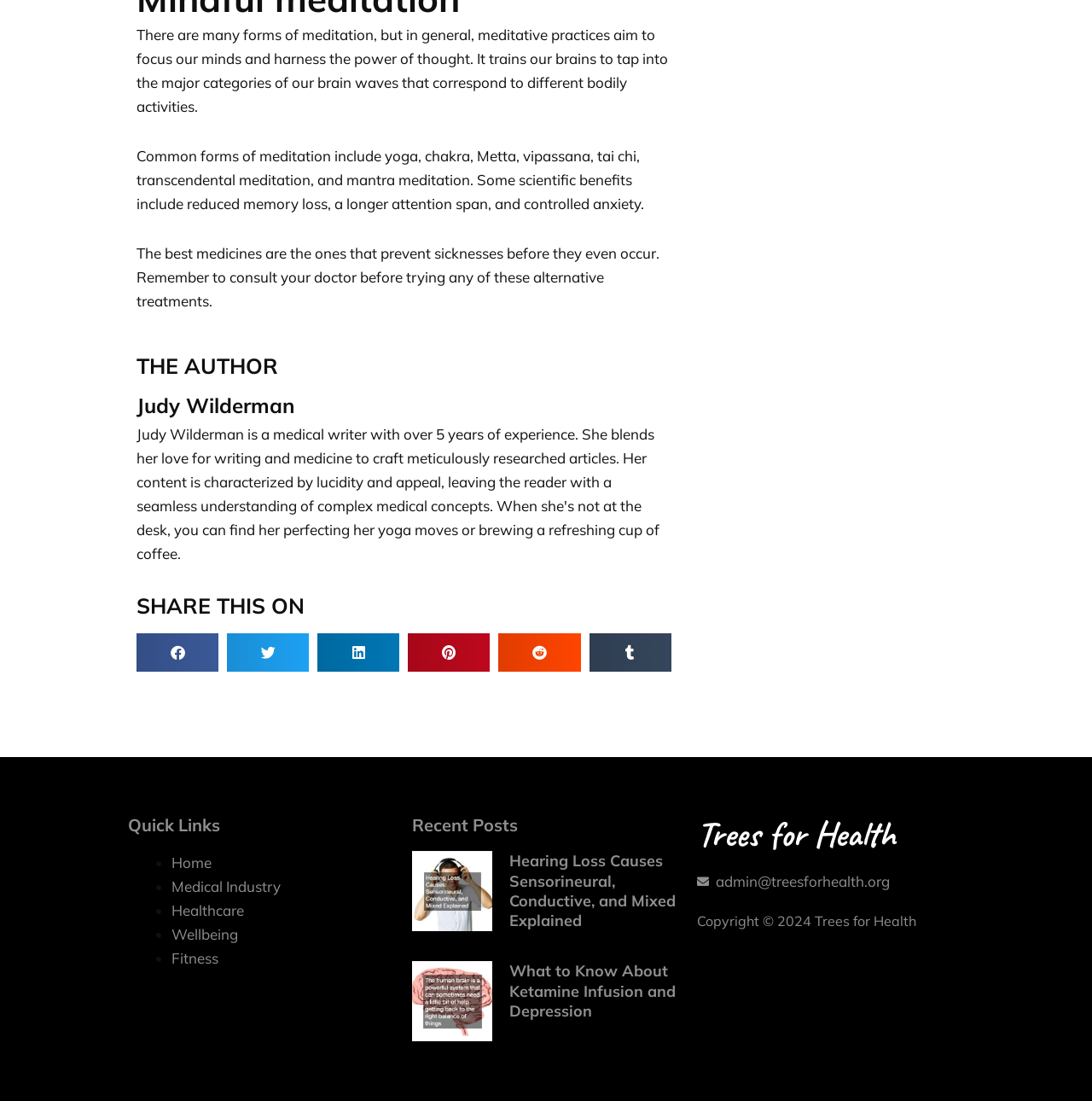Identify the bounding box coordinates of the area that should be clicked in order to complete the given instruction: "View What to Know About Ketamine Infusion and Depression". The bounding box coordinates should be four float numbers between 0 and 1, i.e., [left, top, right, bottom].

[0.467, 0.873, 0.619, 0.927]